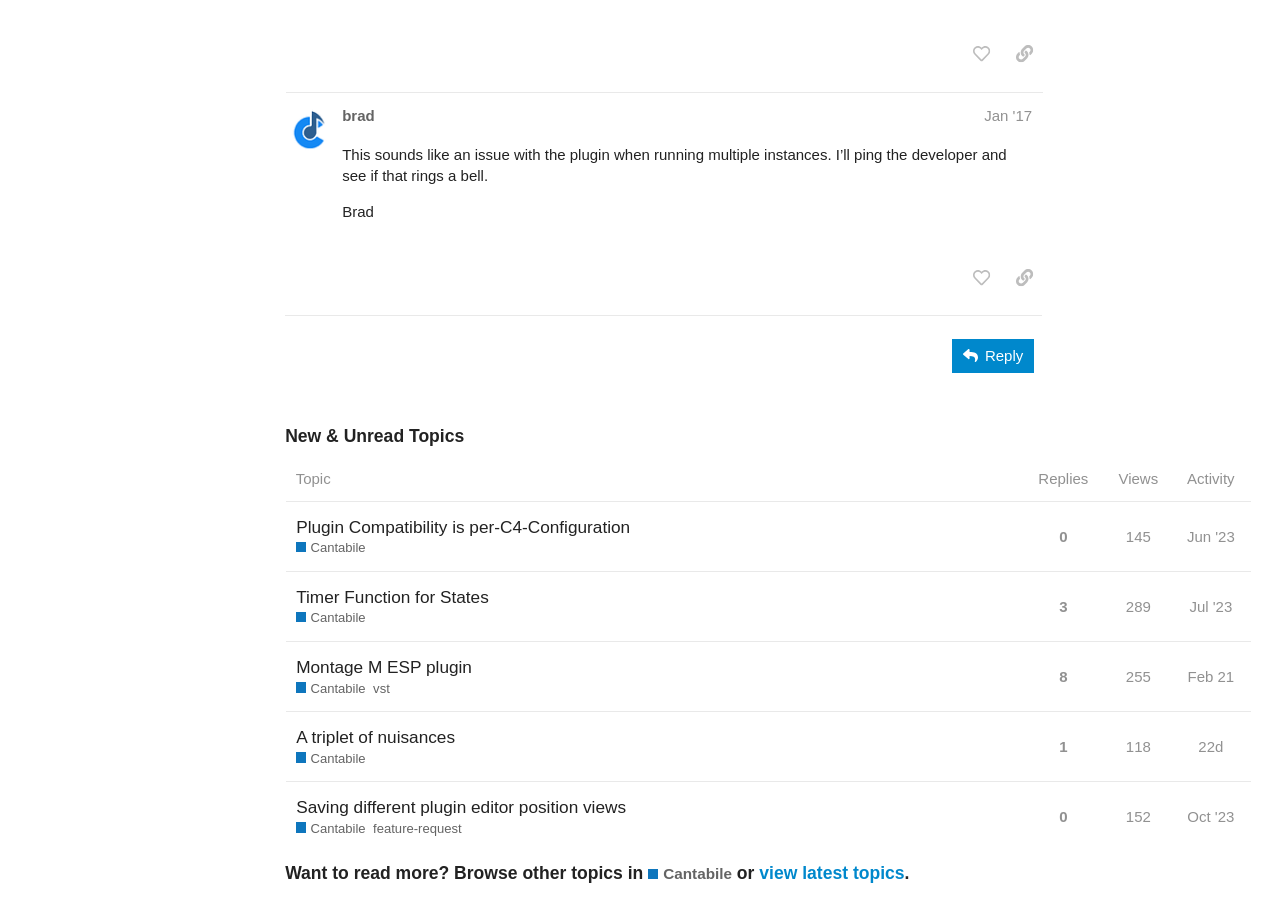Please identify the coordinates of the bounding box for the clickable region that will accomplish this instruction: "Explore the 'Table of Contents'".

None